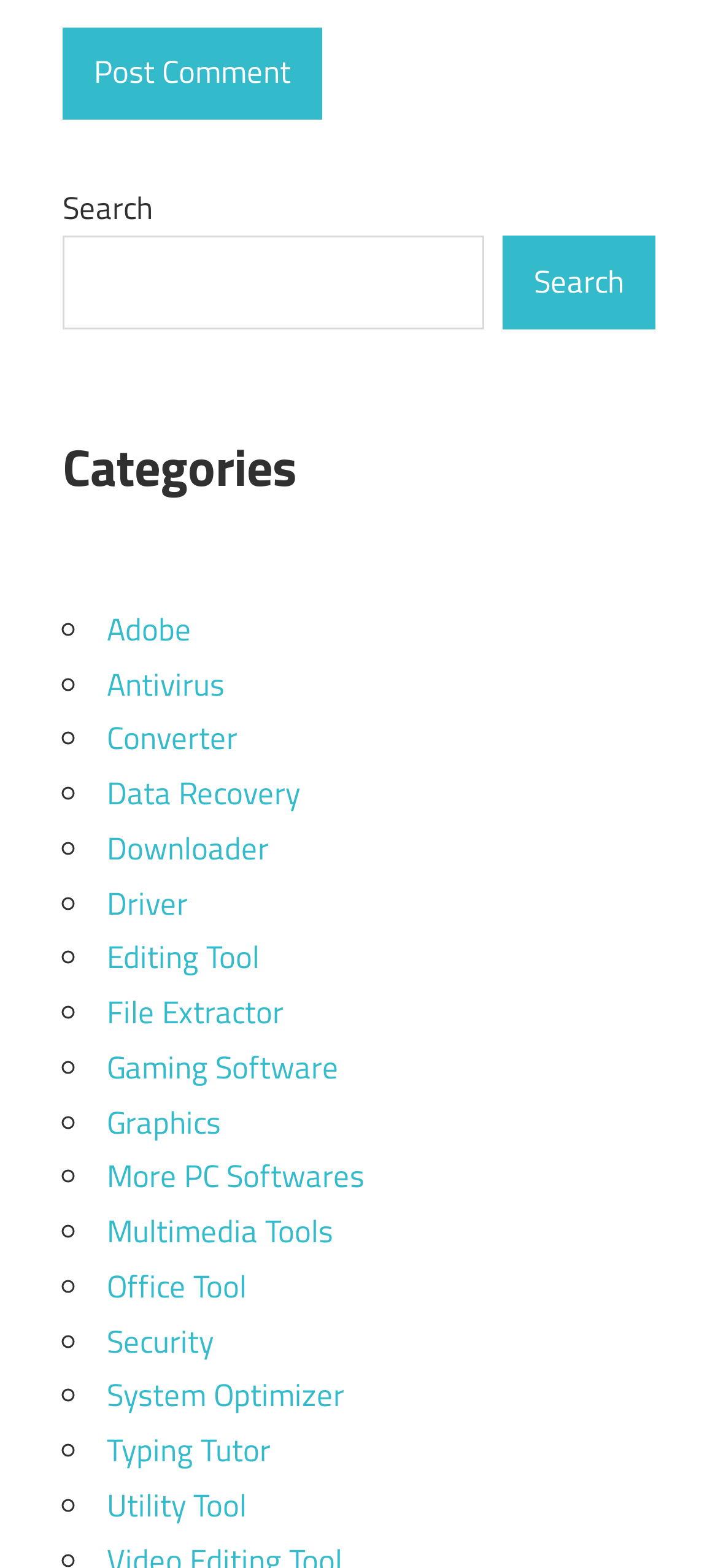Analyze the image and deliver a detailed answer to the question: What is the category that starts with the letter 'G'?

After examining the list of categories, I found that the one that starts with the letter 'G' is 'Gaming Software', which is likely related to software for gaming purposes.